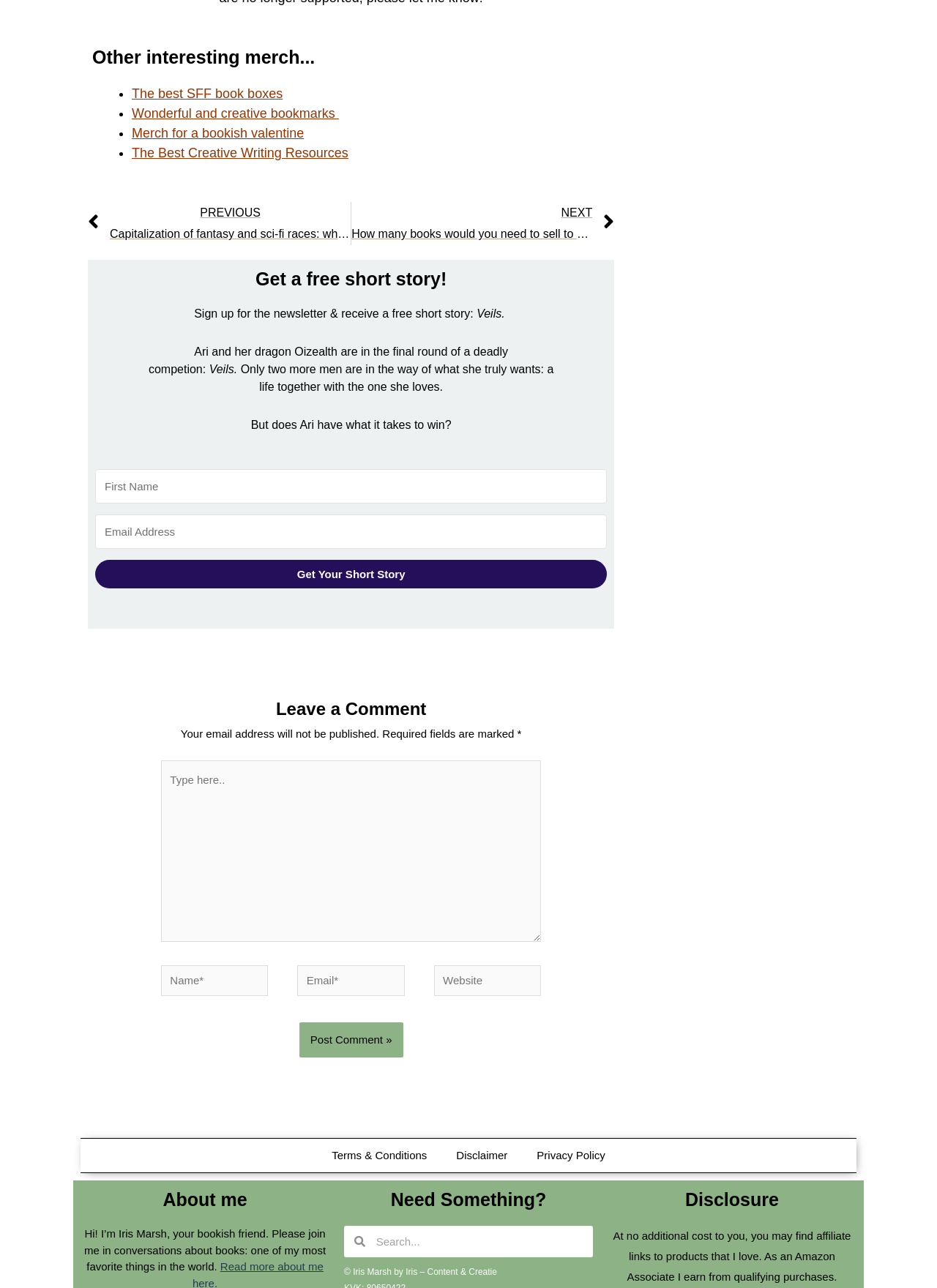What is the author's name mentioned in the 'About me' section? Refer to the image and provide a one-word or short phrase answer.

Iris Marsh